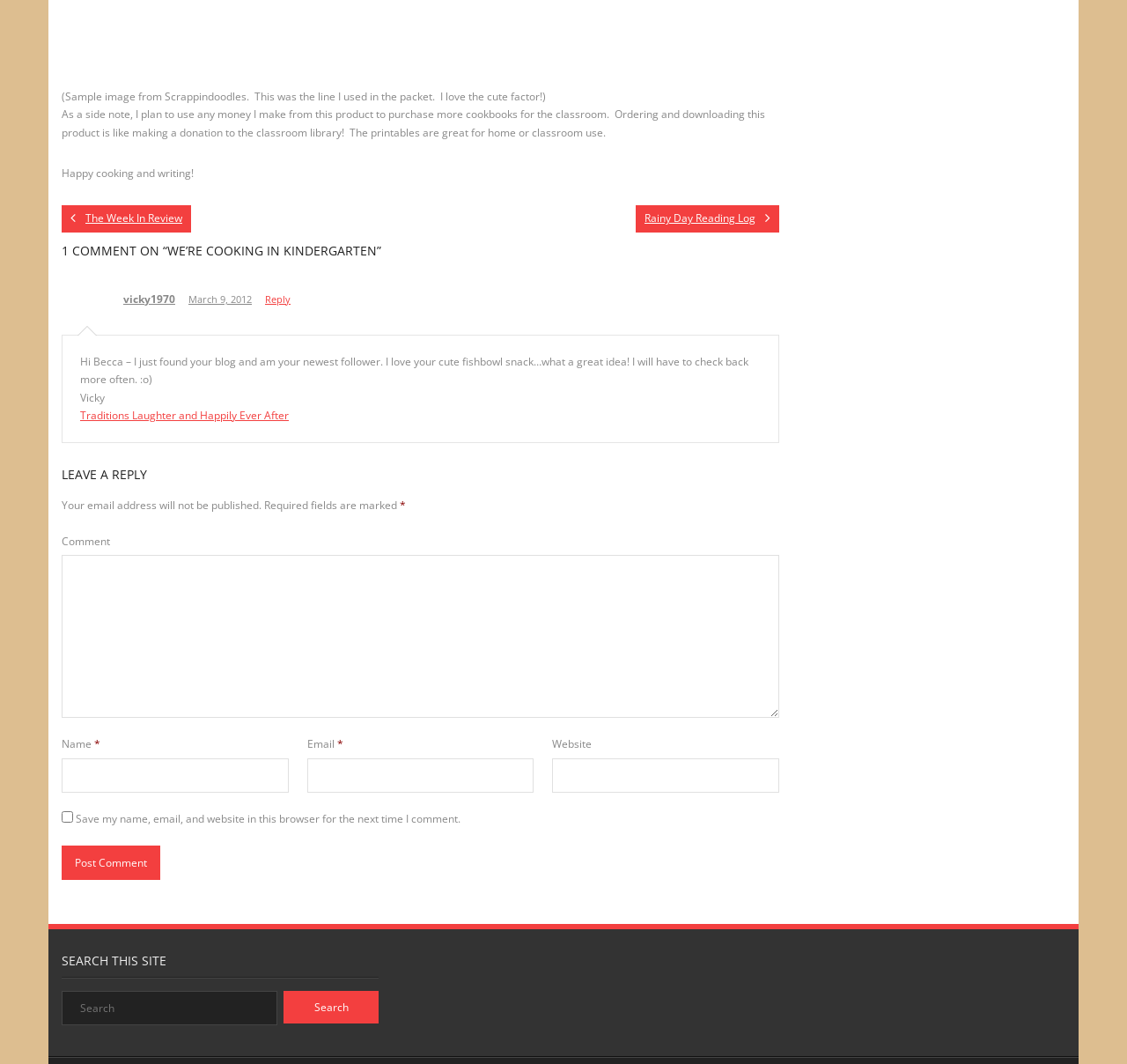Show the bounding box coordinates of the element that should be clicked to complete the task: "Search for Gargoyles".

None